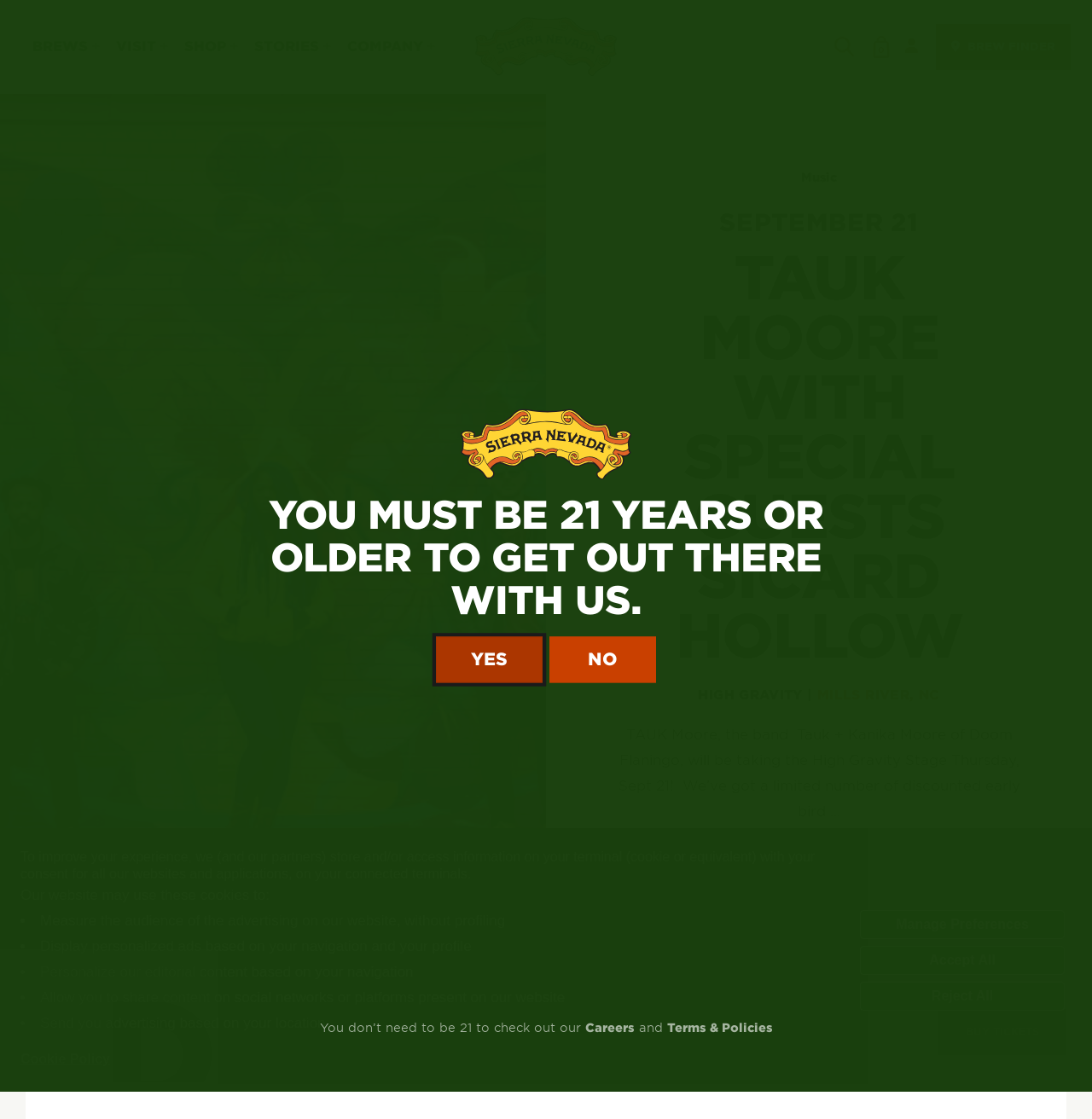Using the element description provided, determine the bounding box coordinates in the format (top-left x, top-left y, bottom-right x, bottom-right y). Ensure that all values are floating point numbers between 0 and 1. Element description: Cart00 items in cart

[0.799, 0.031, 0.816, 0.053]